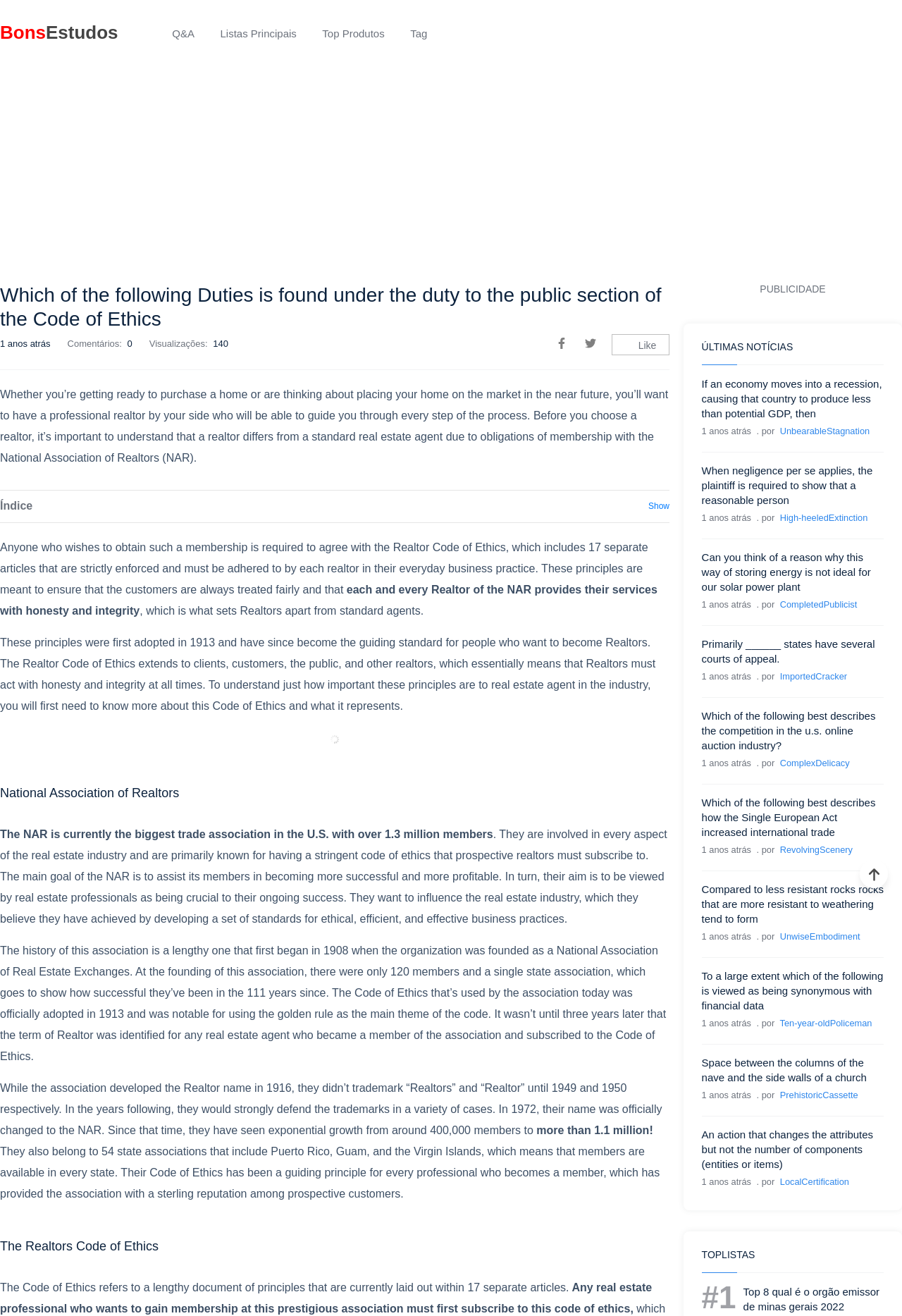Generate the main heading text from the webpage.

Which of the following Duties is found under the duty to the public section of the Code of Ethics